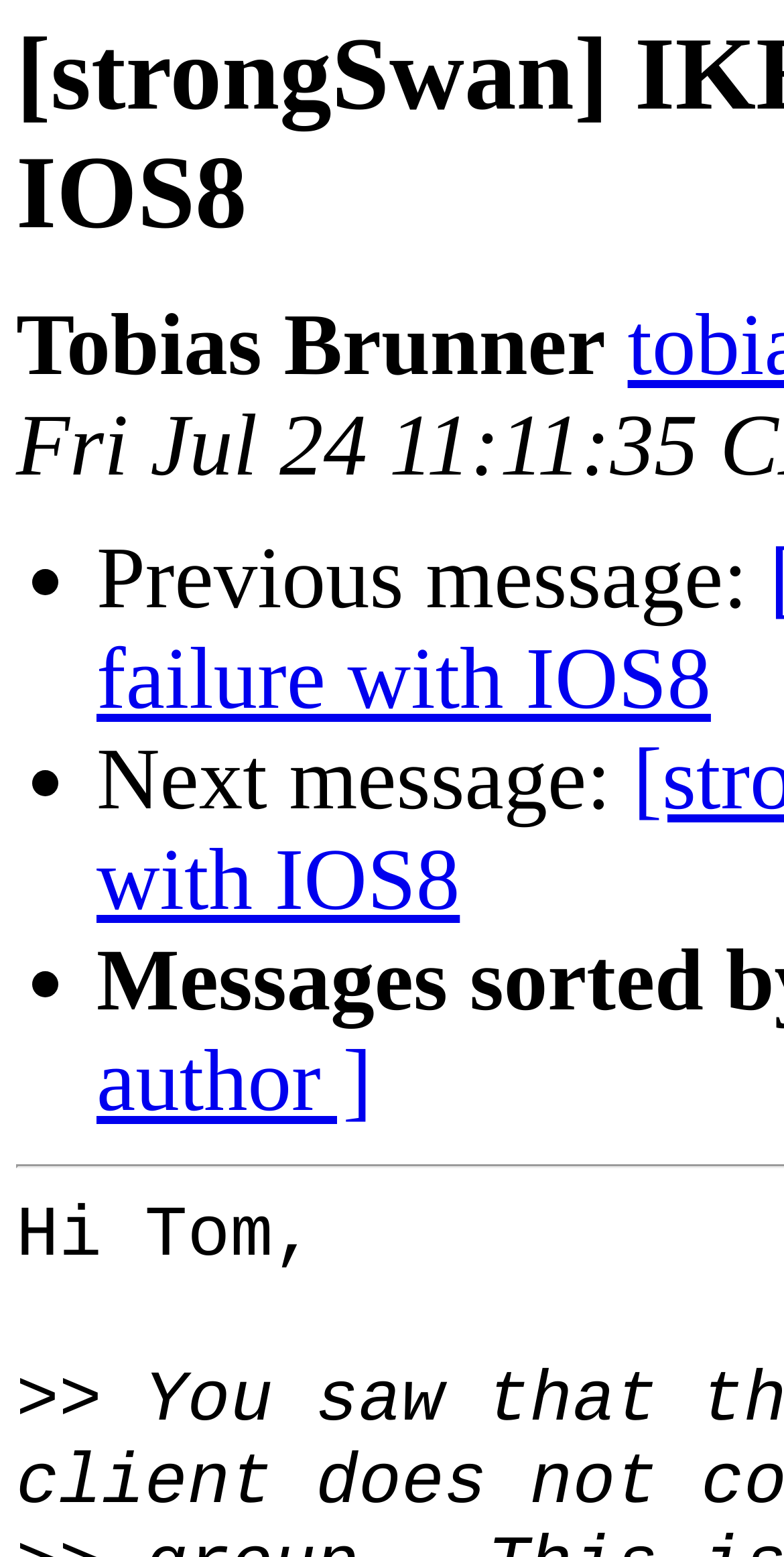By analyzing the image, answer the following question with a detailed response: What are the navigation options?

The navigation options are Previous and Next, which are indicated by the ListMarker and StaticText elements '•' and 'Previous message:' and 'Next message:' respectively, located at the top of the webpage.